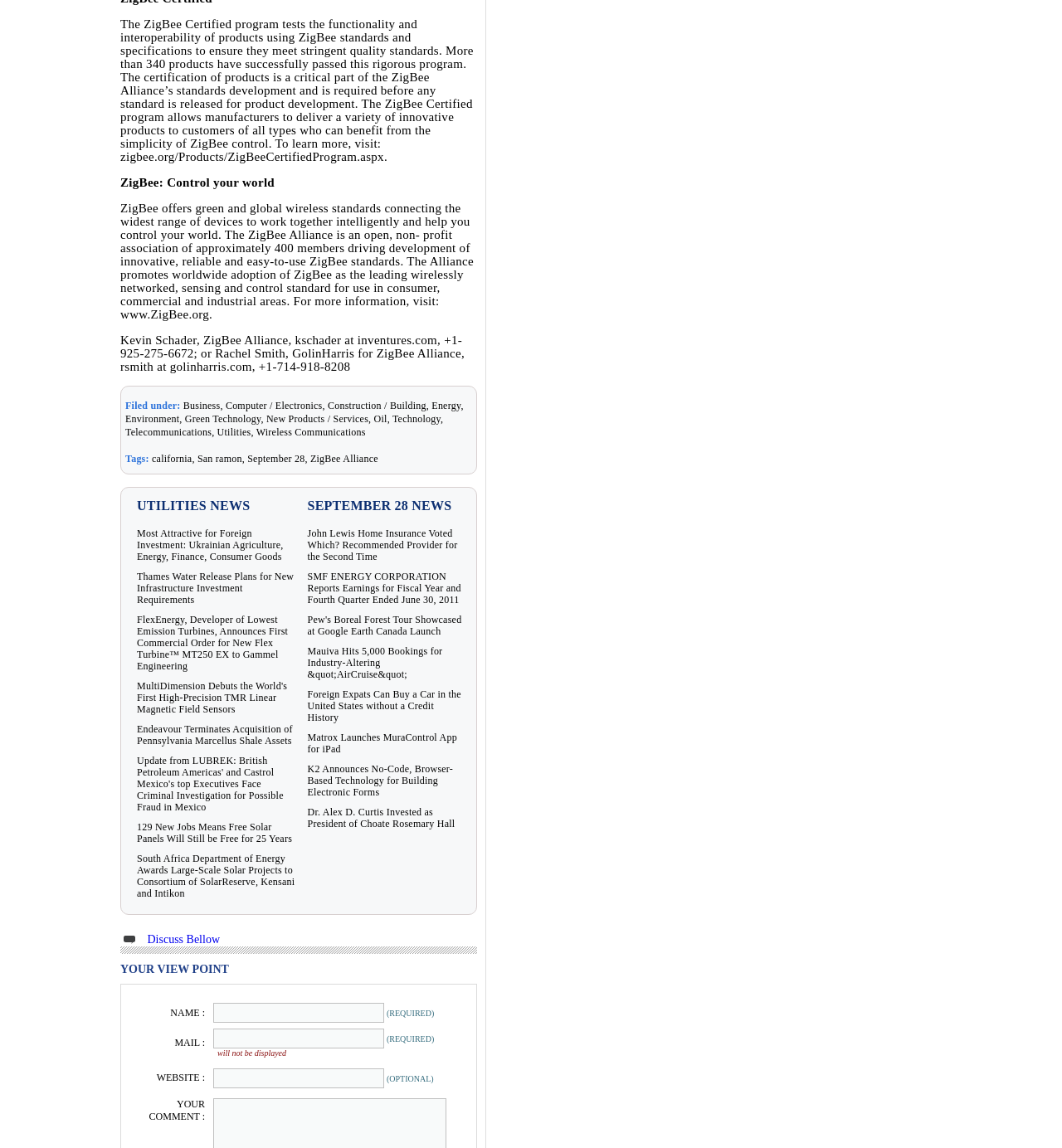Use a single word or phrase to answer the following:
What is the name of the alliance promoting ZigBee standards?

ZigBee Alliance